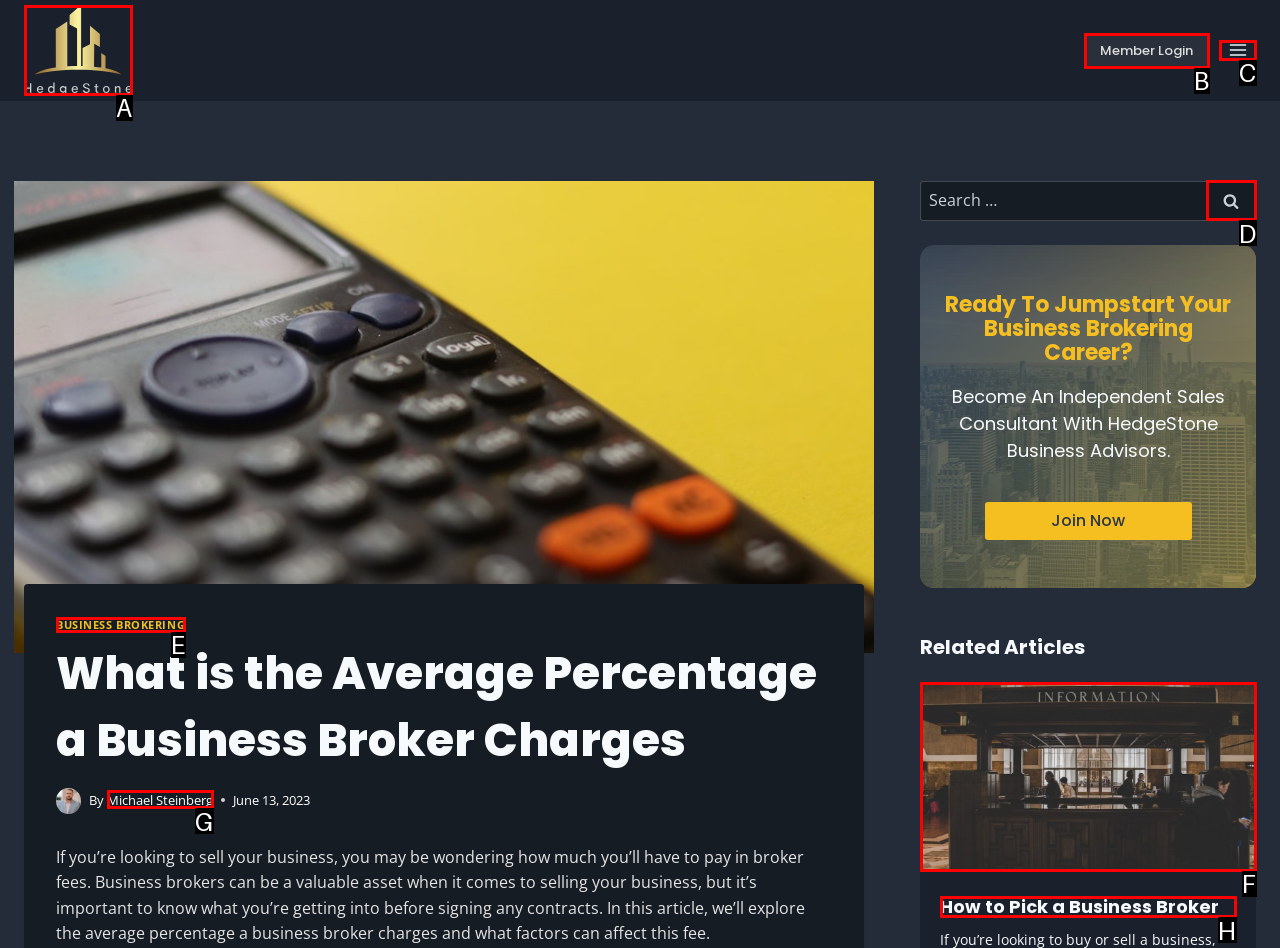Which UI element corresponds to this description: parent_node: Search for: value="Search"
Reply with the letter of the correct option.

D